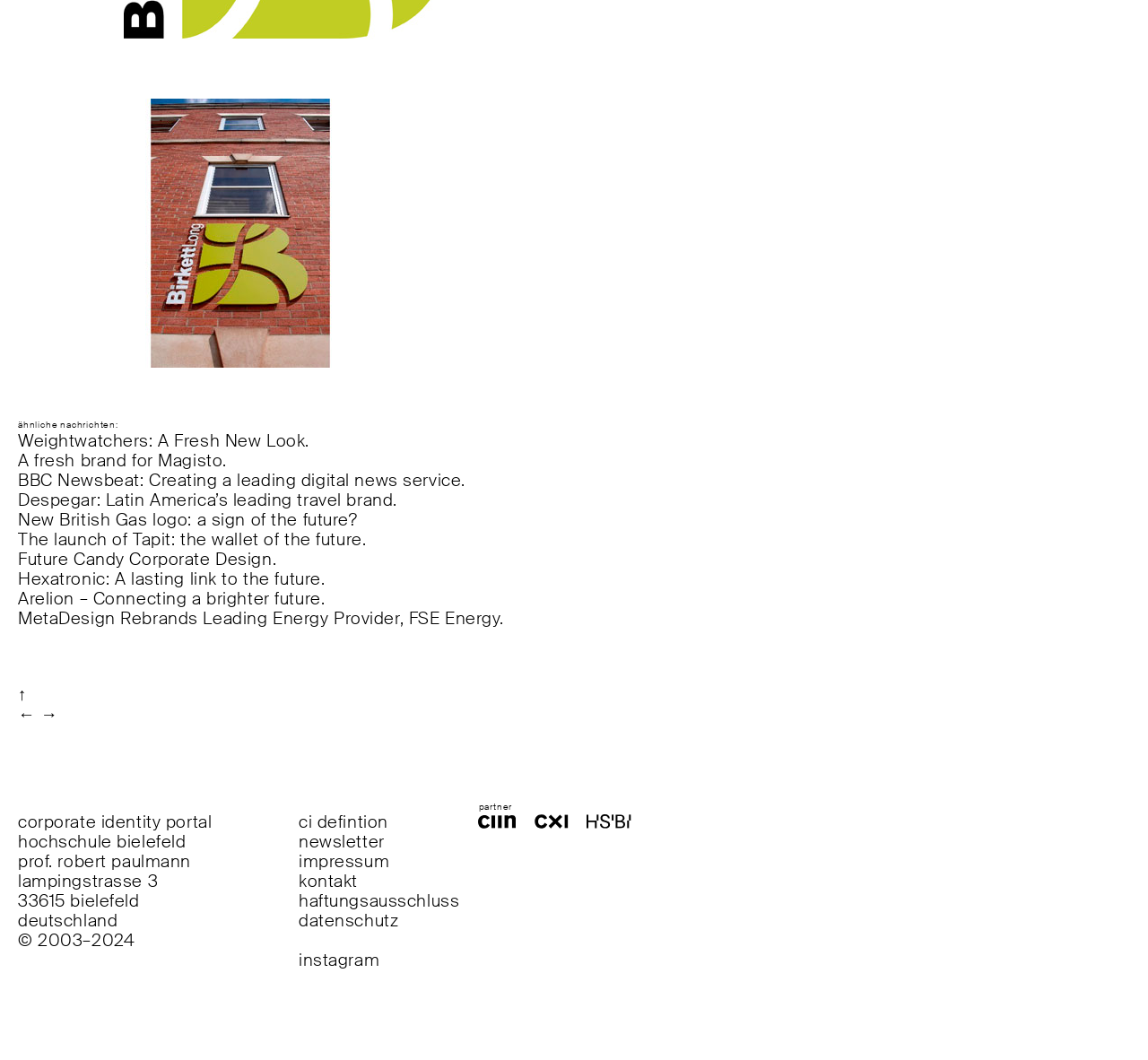Answer the following query with a single word or phrase:
What is the address of Hochschule Bielefeld?

Lampingstrasse 3, 33615 Bielefeld